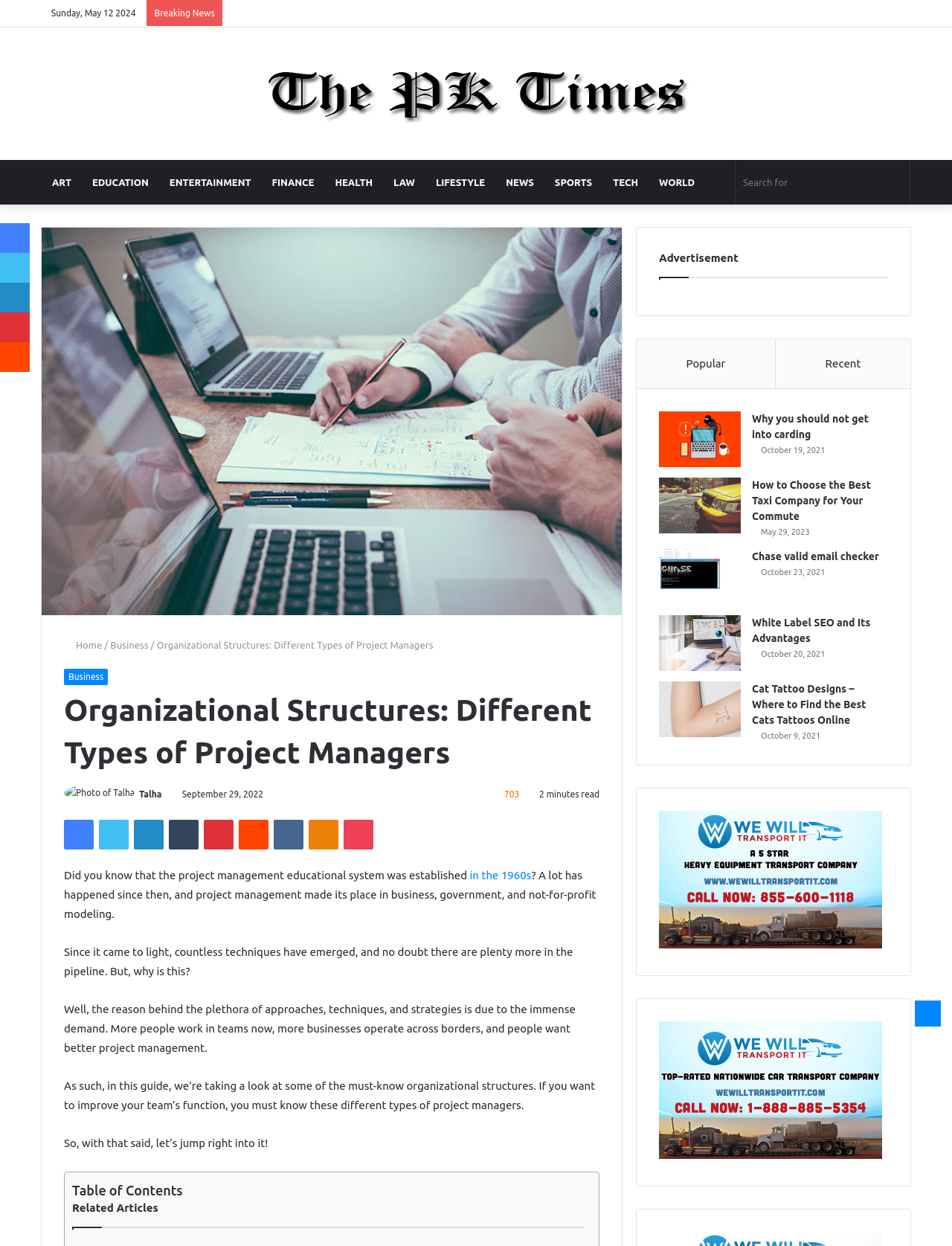What is the topic of the article?
Provide a fully detailed and comprehensive answer to the question.

I found the topic of the article by looking at the title of the article 'Organizational Structures: Different Types of Project Managers'.